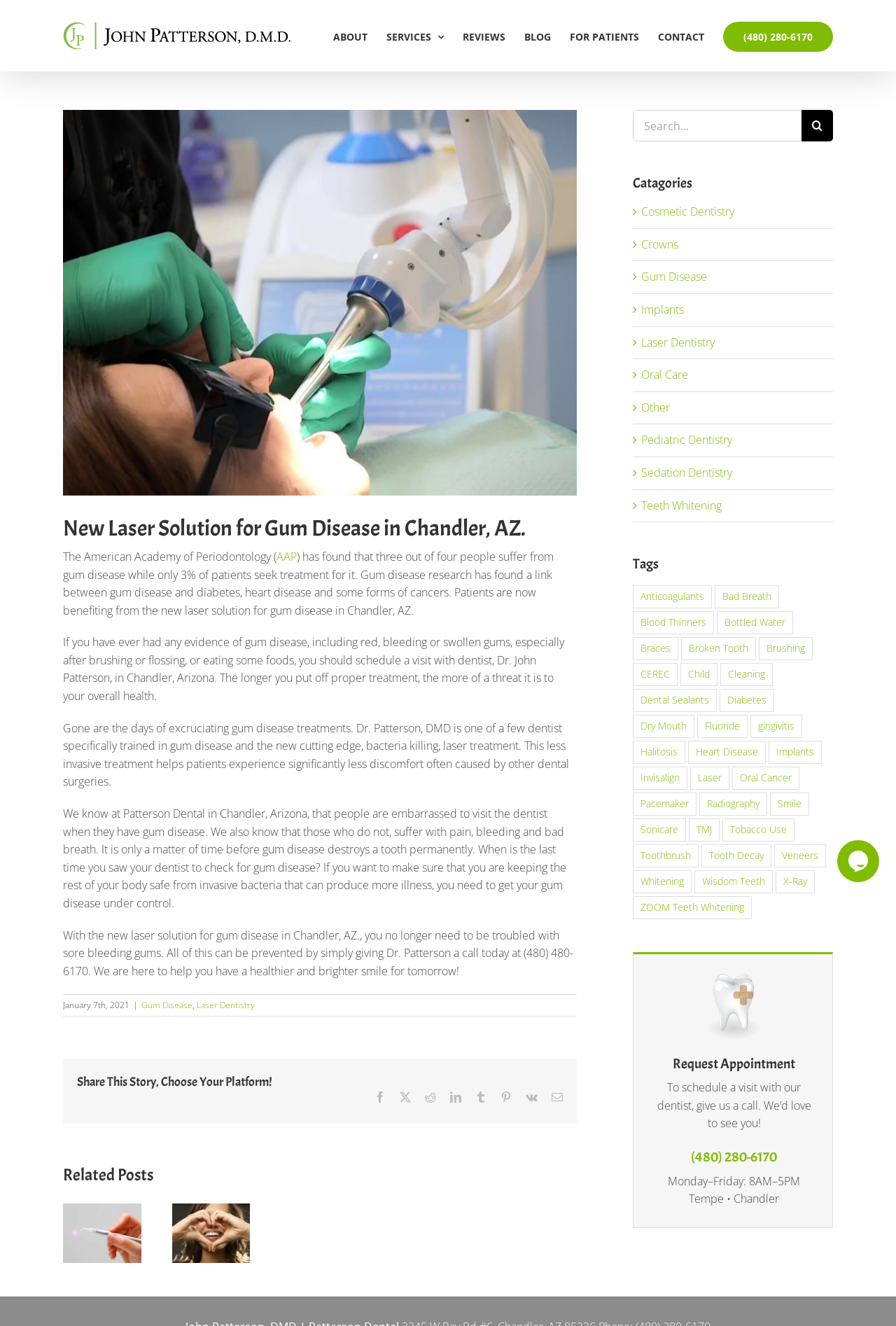Determine the bounding box coordinates for the area you should click to complete the following instruction: "Call the dentist at (480) 280-6170".

[0.807, 0.0, 0.93, 0.054]